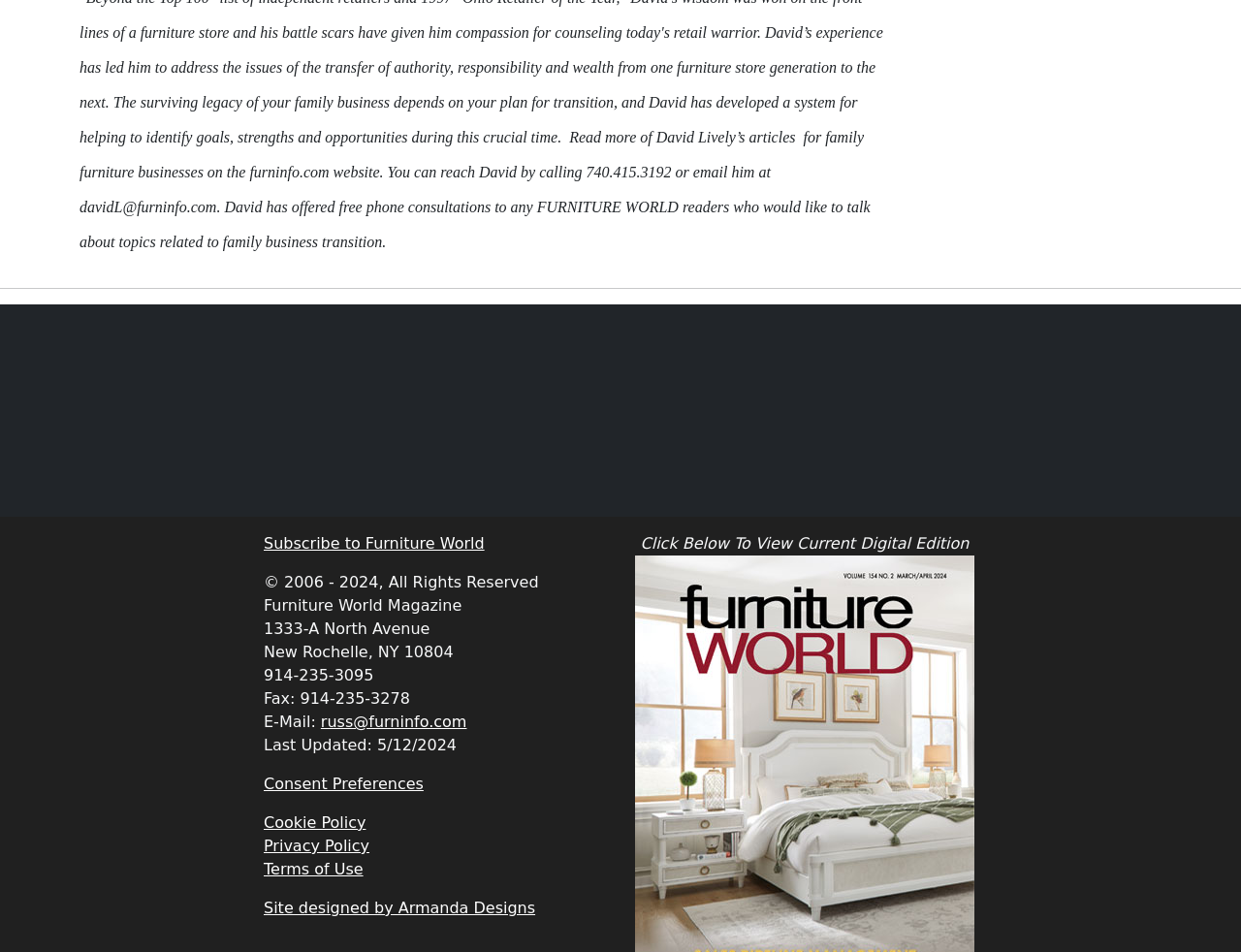Answer with a single word or phrase: 
What is the name of the magazine?

Furniture World Magazine